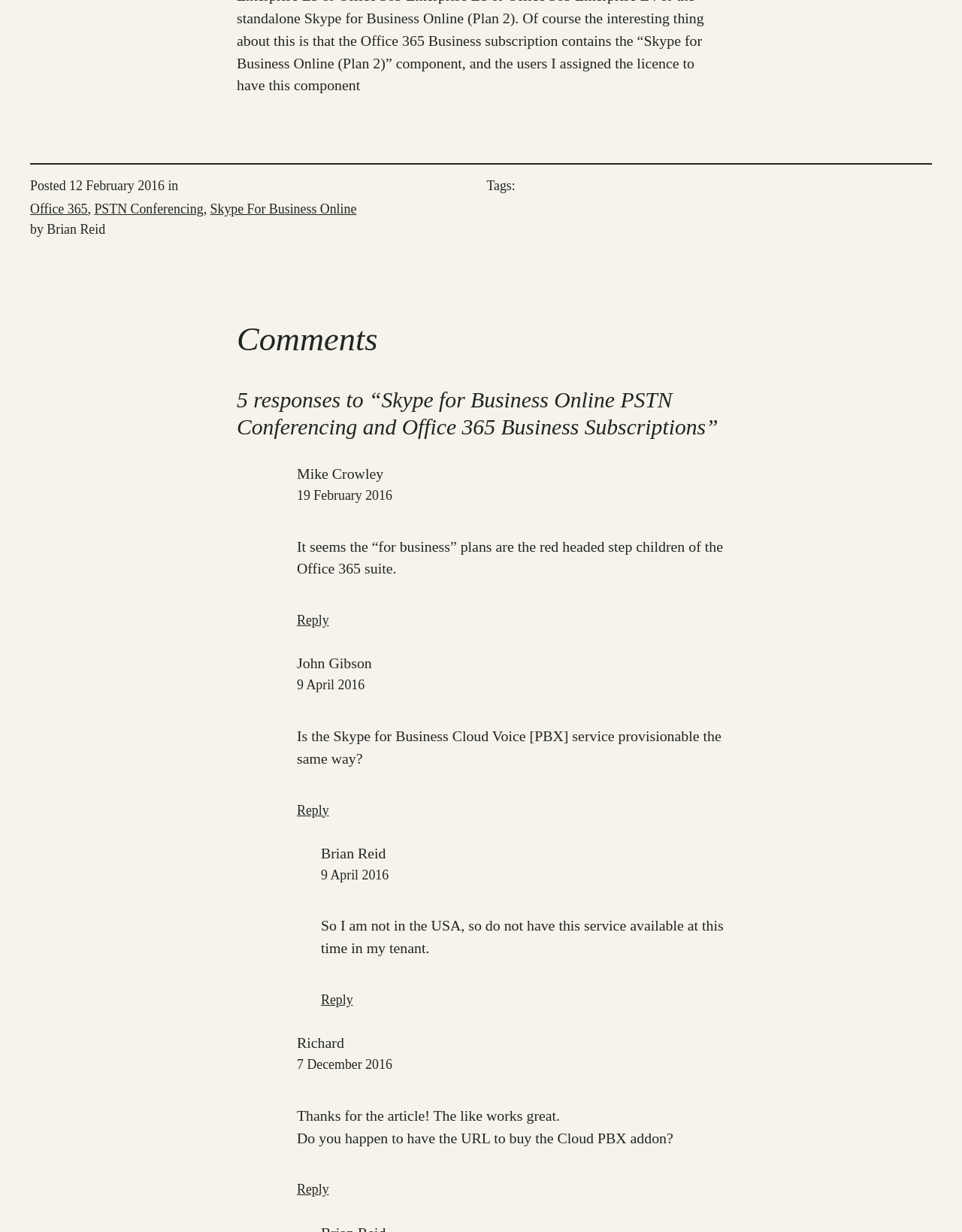How many comments are there from Brian Reid?
Please provide a single word or phrase as your answer based on the image.

1